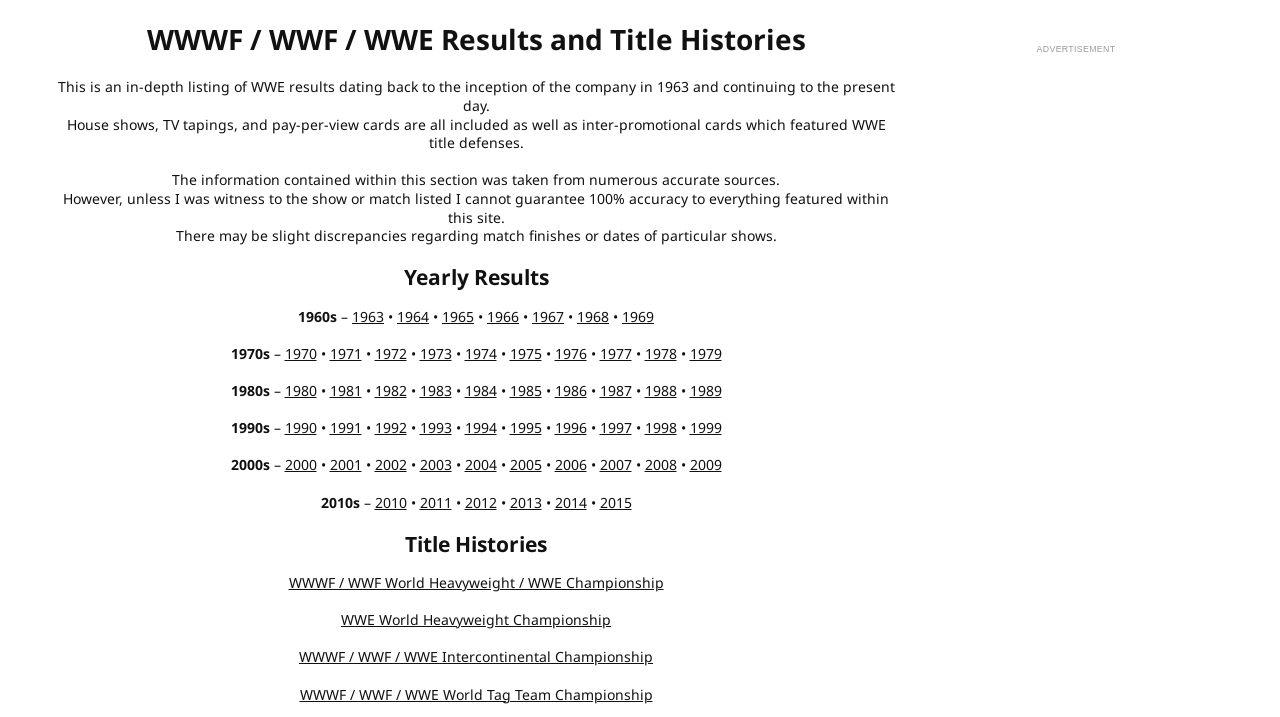Pinpoint the bounding box coordinates of the element to be clicked to execute the instruction: "Check WWE results from 1990".

[0.222, 0.583, 0.247, 0.61]